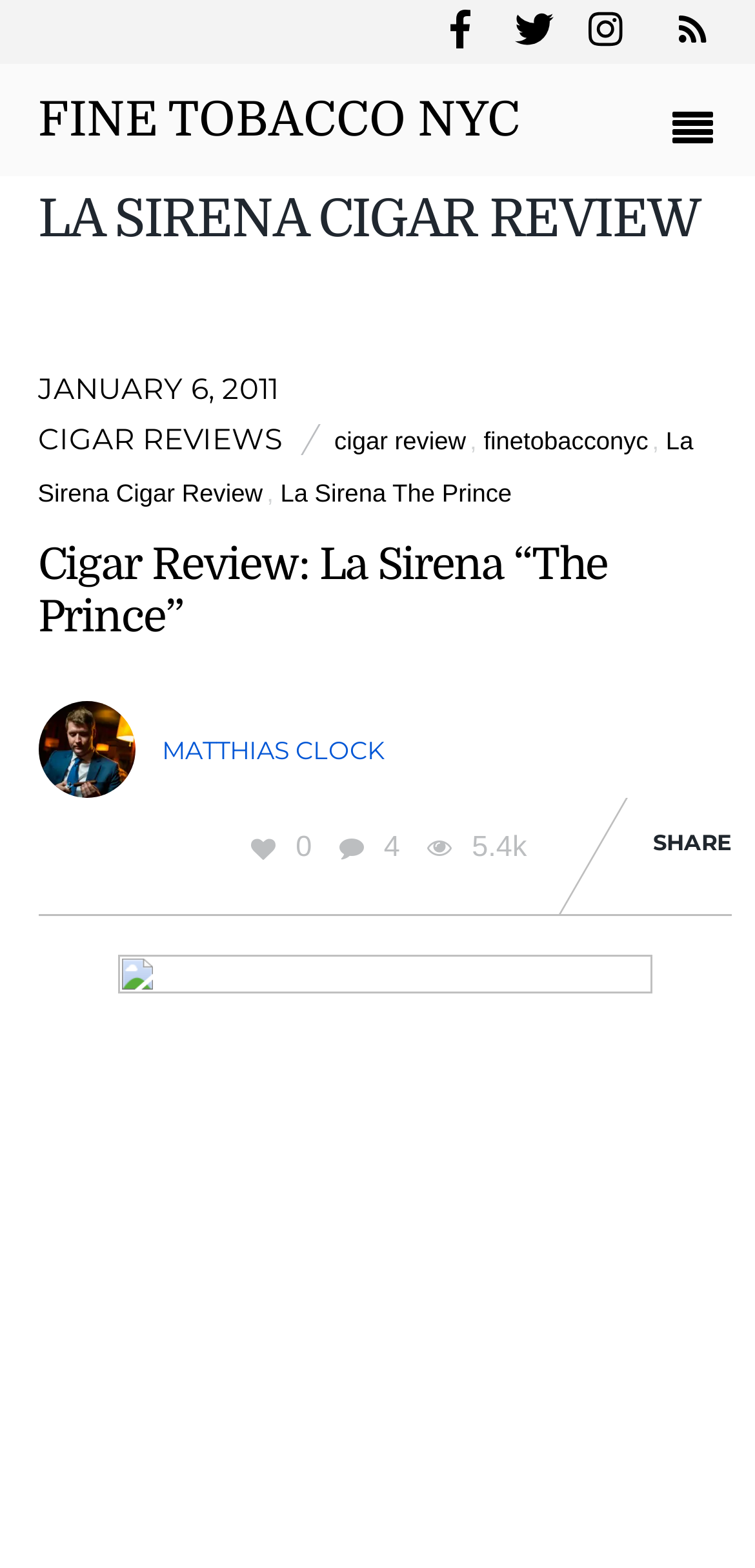Find the bounding box coordinates of the element I should click to carry out the following instruction: "View RSS feed".

[0.868, 0.0, 0.95, 0.04]